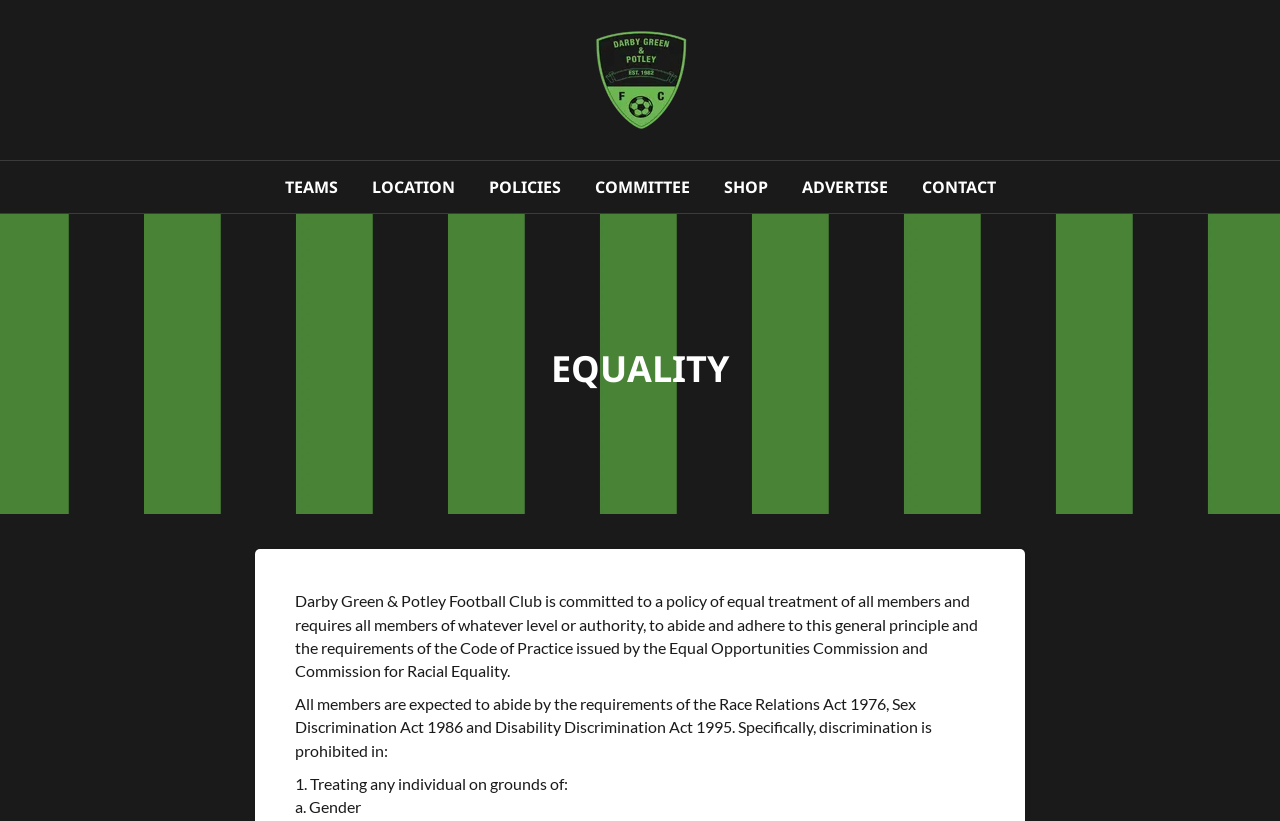Offer an in-depth caption of the entire webpage.

The webpage is about the Equality Policy of Darby Green & Potley Football Club. At the top left, there is a link to the club's homepage, accompanied by an image of the club's logo. Below this, there is a navigation menu with seven links: TEAMS, LOCATION, POLICIES, COMMITTEE, SHOP, ADVERTISE, and CONTACT.

The main content of the page is divided into sections. The first section has a heading "EQUALITY" in a prominent font. Below this heading, there is a paragraph of text that outlines the club's commitment to equal treatment of all members and its adherence to the Code of Practice issued by the Equal Opportunities Commission and Commission for Racial Equality.

The next section lists the laws that the club's members are expected to abide by, including the Race Relations Act 1976, Sex Discrimination Act 1986, and Disability Discrimination Act 1995. This is followed by a list of specific areas where discrimination is prohibited, including treating individuals on grounds of gender, among others.